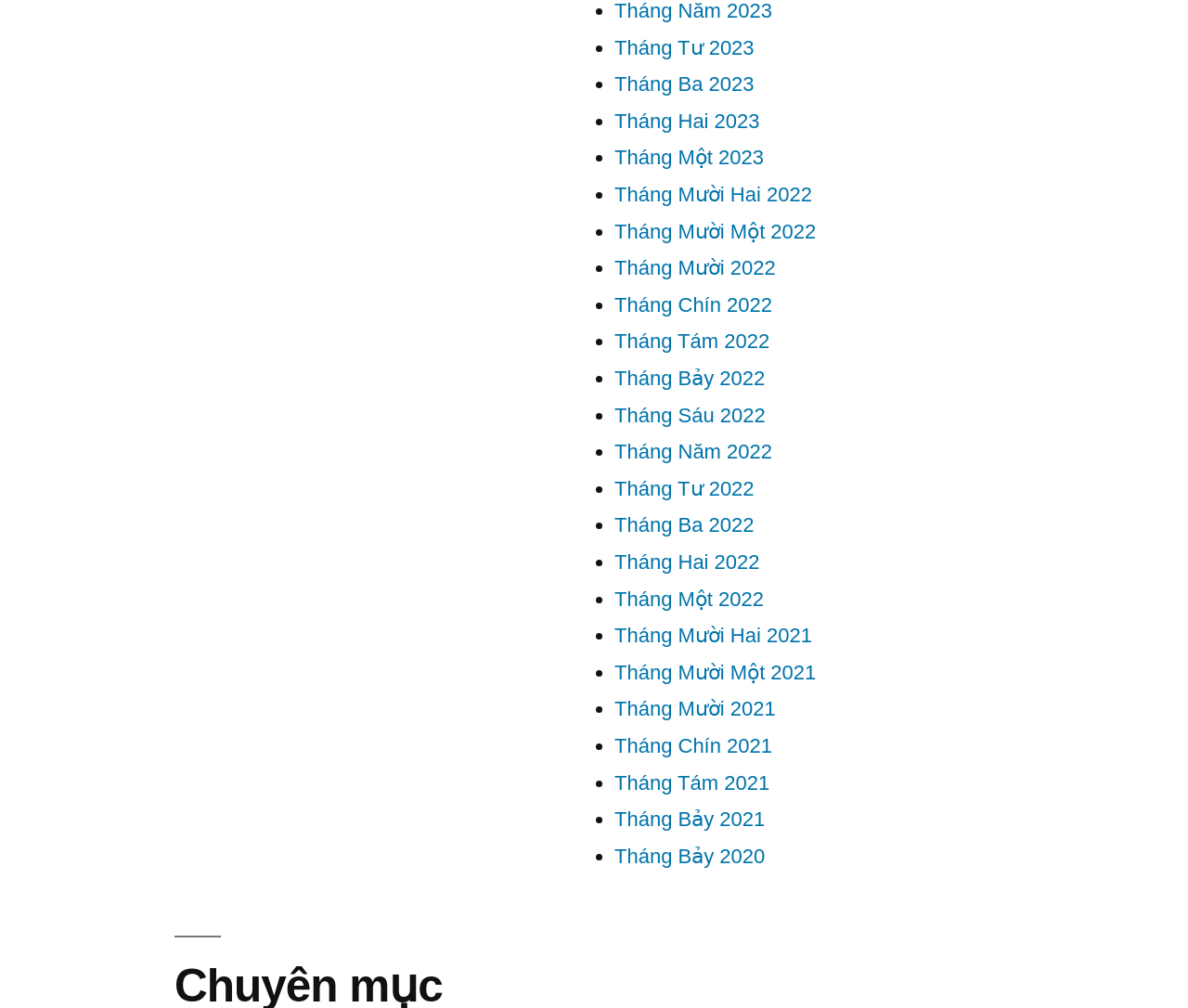Determine the bounding box coordinates of the region I should click to achieve the following instruction: "View Tháng Tư 2023". Ensure the bounding box coordinates are four float numbers between 0 and 1, i.e., [left, top, right, bottom].

[0.517, 0.036, 0.635, 0.059]